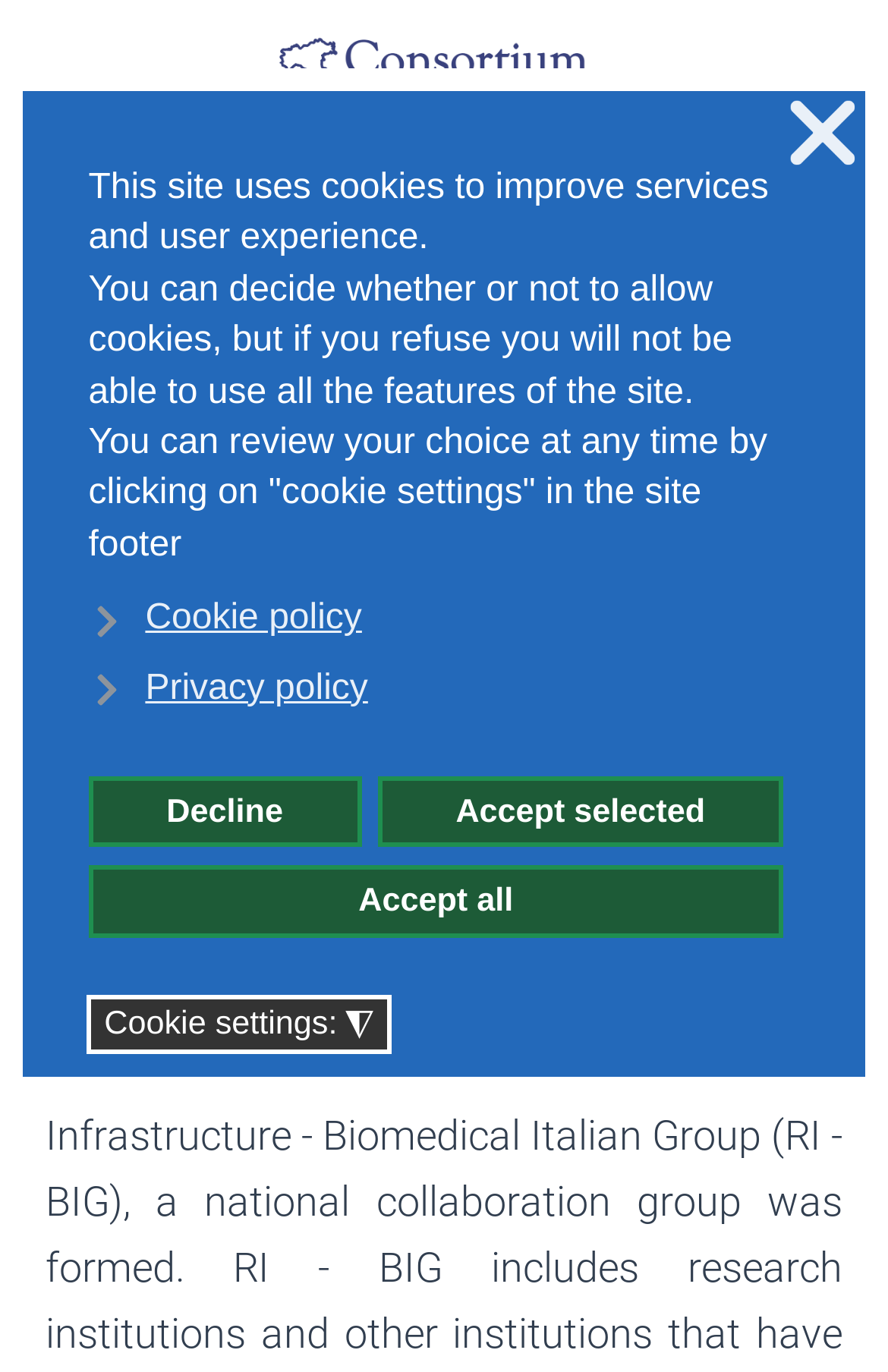Provide a one-word or short-phrase answer to the question:
What is the text on the image at the top left corner?

GARR